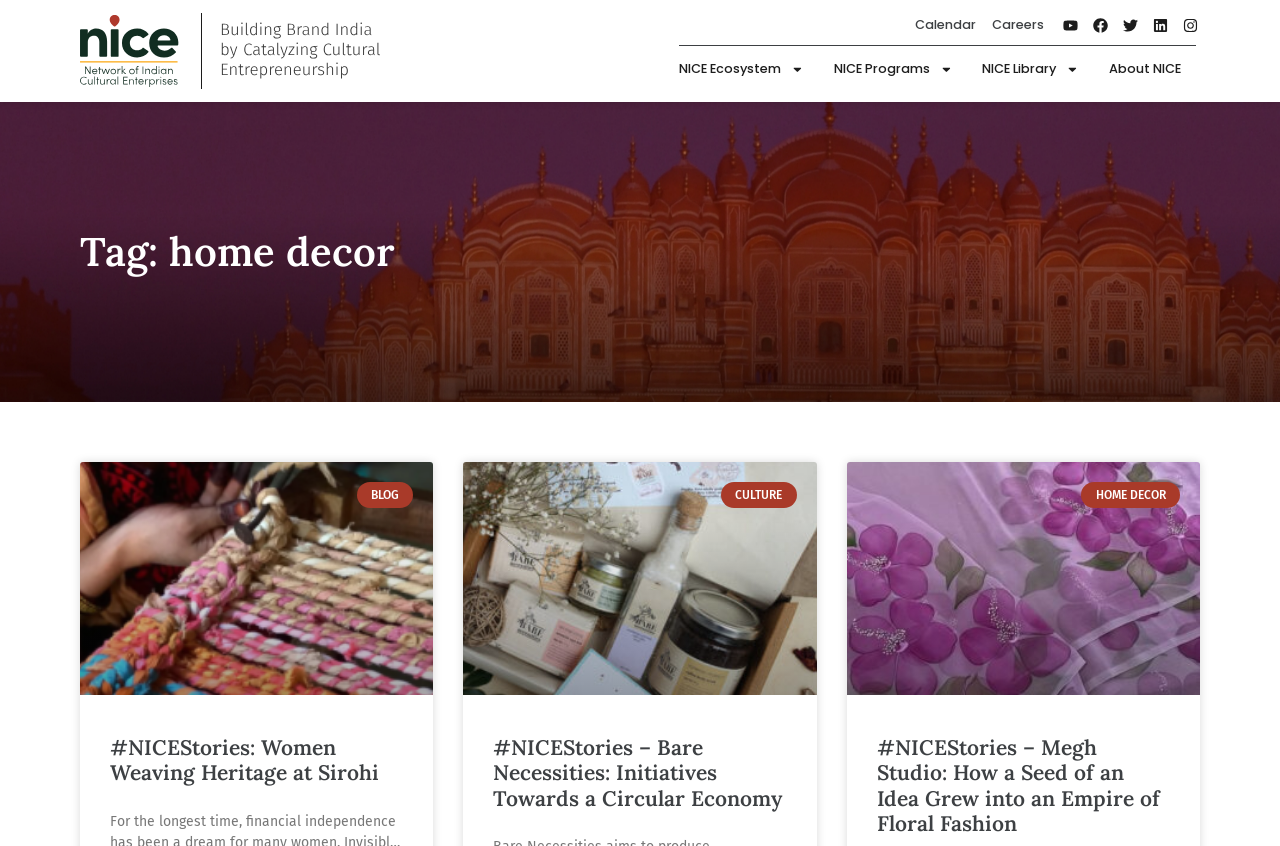Pinpoint the bounding box coordinates for the area that should be clicked to perform the following instruction: "Visit NICE Ecosystem".

[0.53, 0.054, 0.628, 0.109]